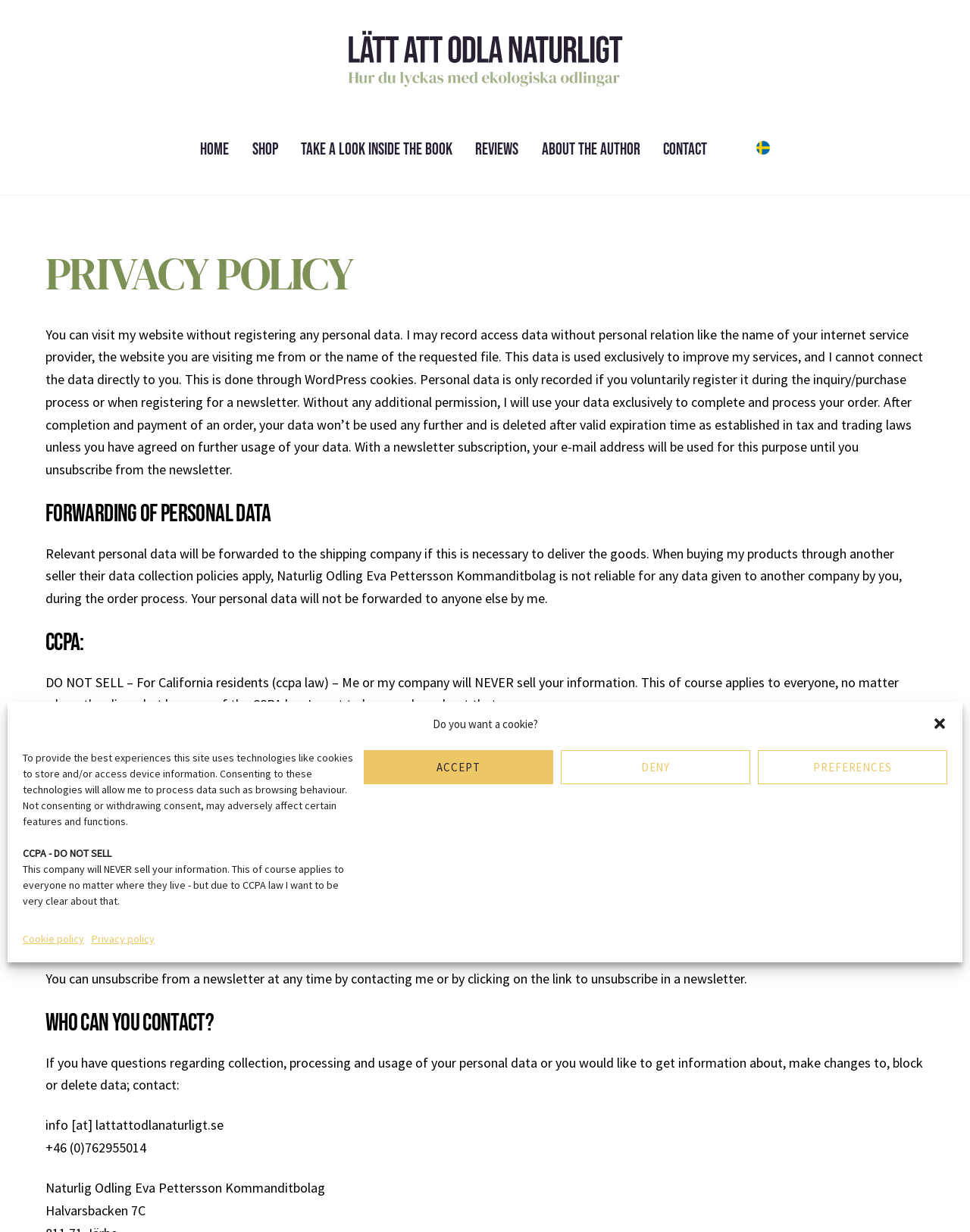Give a full account of the webpage's elements and their arrangement.

This webpage is about the privacy policy of a website. At the top, there is a dialog box asking if the user wants to accept cookies, with options to accept, deny, or view preferences. Below the dialog box, there is a header with the title "Integritetspolicy - Hantering av information - Lätt att odla naturligt" and a link to "Lätt att odla naturligt" with an accompanying image.

The main content of the webpage is divided into sections, each with a heading. The first section, "PRIVACY POLICY", explains that the website records access data without personal relation, and personal data is only recorded if voluntarily provided during the inquiry or purchase process. The section also explains how the data is used and deleted after completion of an order.

The next section, "FORWARDING OF PERSONAL DATA", explains that relevant personal data will be forwarded to the shipping company if necessary to deliver goods. The section also clarifies that the website is not responsible for data given to another company during the order process.

The following sections, "CCPA:", "COOKIES", "RIGHT OF INQUIRY", "CHANGES IN AGREEMENTS", and "WHO CAN YOU CONTACT?" provide information on the website's policies regarding the California Consumer Privacy Act, cookies, the right to request changes or deletion of personal data, changes to agreements, and contact information for inquiries.

At the bottom of the webpage, there is a link to "Back To Top" and a navigation menu with links to "Home", "Shop", "Take a look inside the book", "Reviews", "About the author", "Contact", and "Svenska" with an accompanying image.